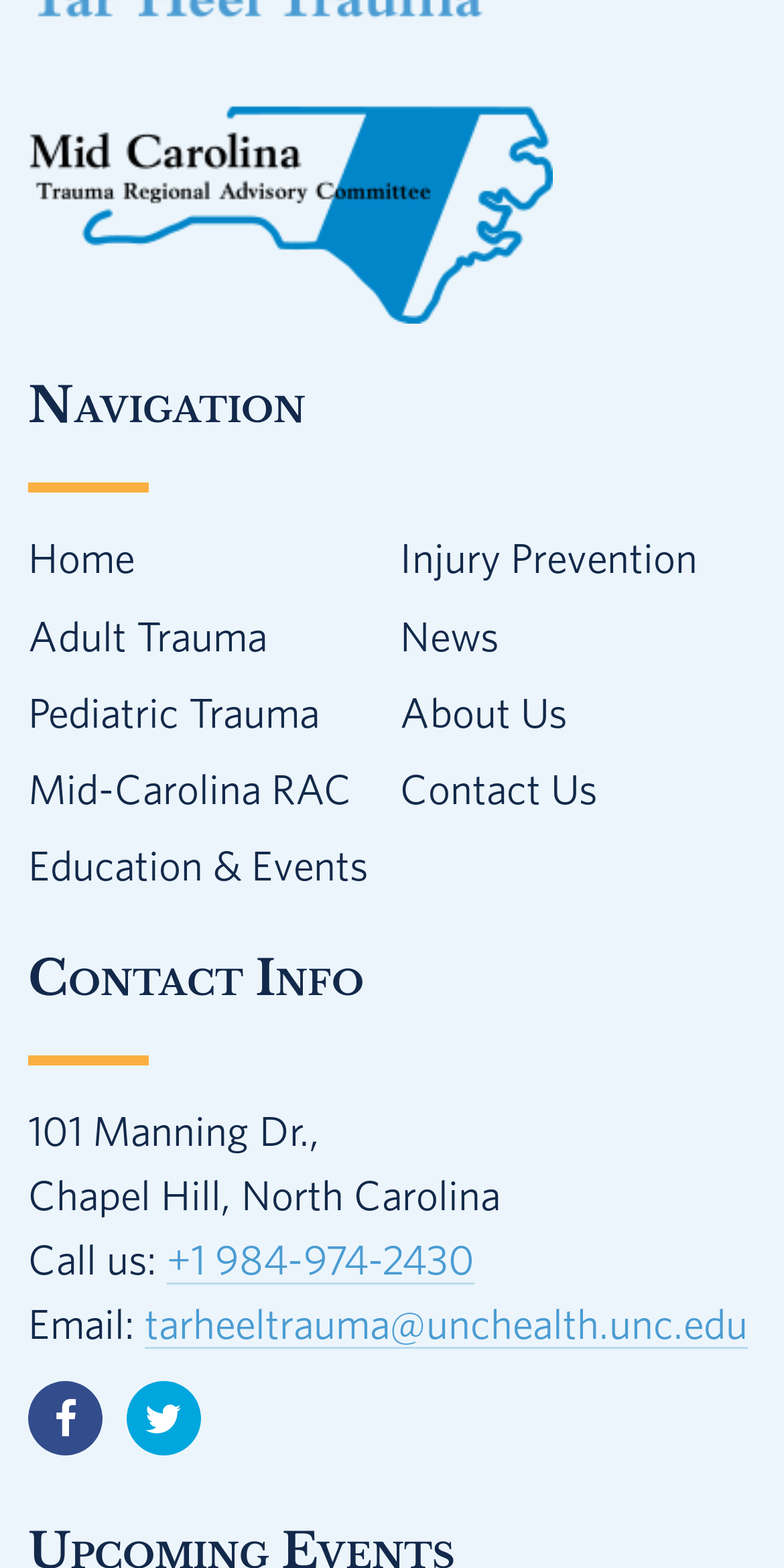Locate the bounding box coordinates of the segment that needs to be clicked to meet this instruction: "Select default text size".

None